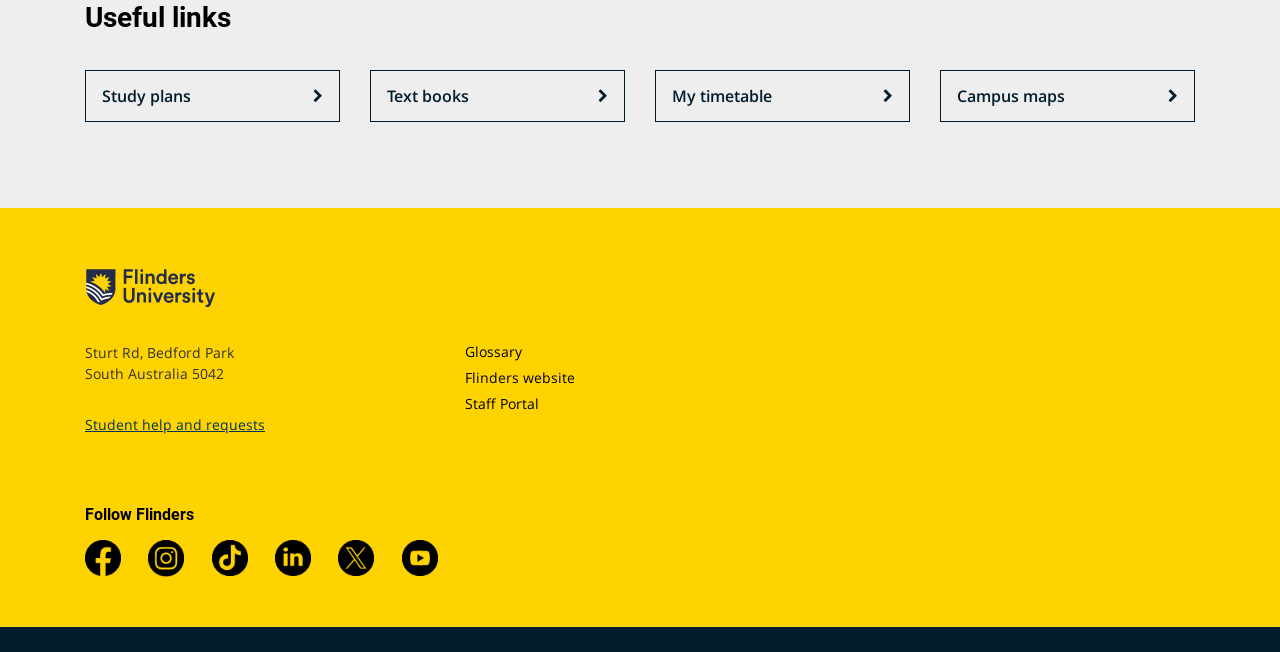What social media platforms does Flinders University have?
Make sure to answer the question with a detailed and comprehensive explanation.

I found the social media platforms by examining the links and images under the 'Follow Flinders' heading. Each link has a corresponding image with the logo of a social media platform, indicating that Flinders University has a presence on these platforms.